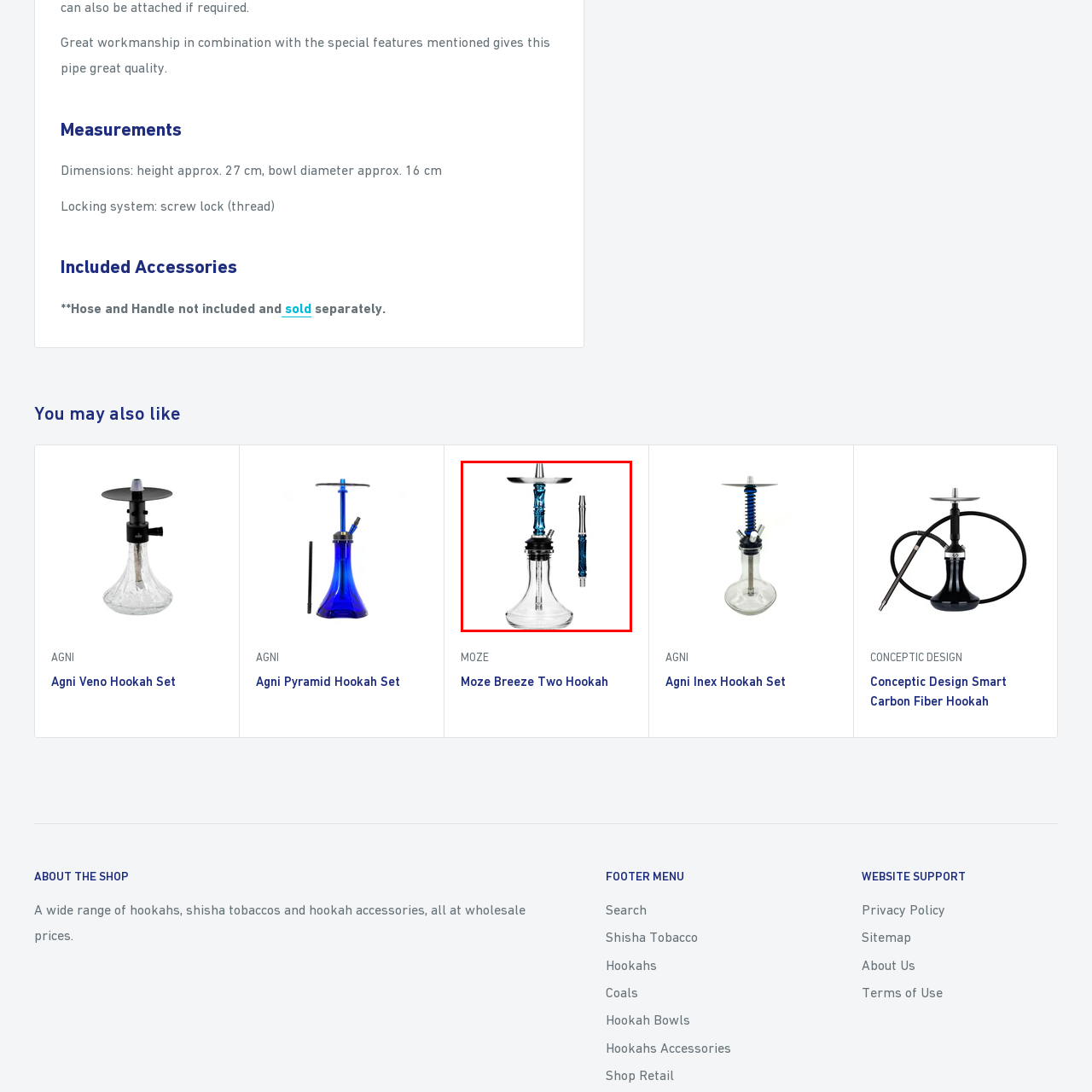Pay attention to the section of the image delineated by the white outline and provide a detailed response to the subsequent question, based on your observations: 
What is the material of the hookah's base?

According to the caption, the hookah features a 'transparent glass base', which implies that the base is made of glass.